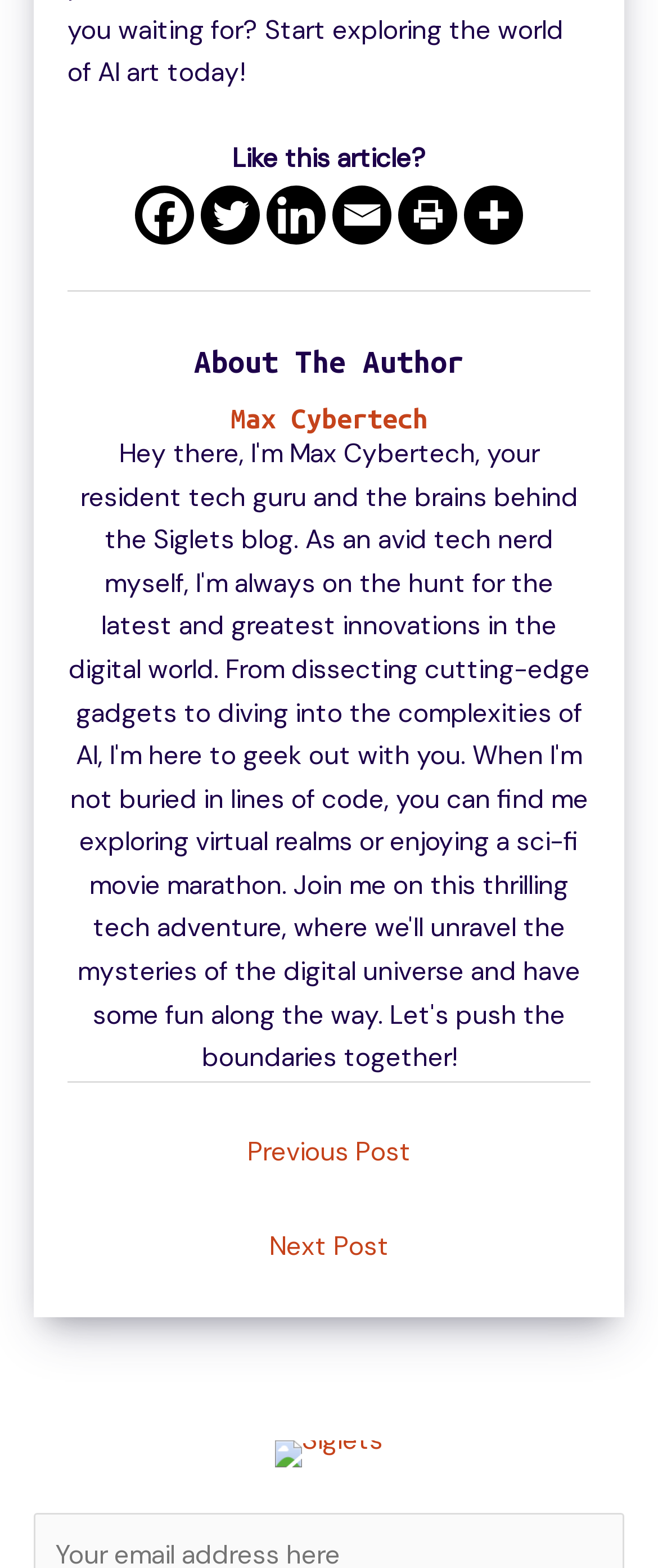How many sections are available on the webpage?
Based on the visual content, answer with a single word or a brief phrase.

3